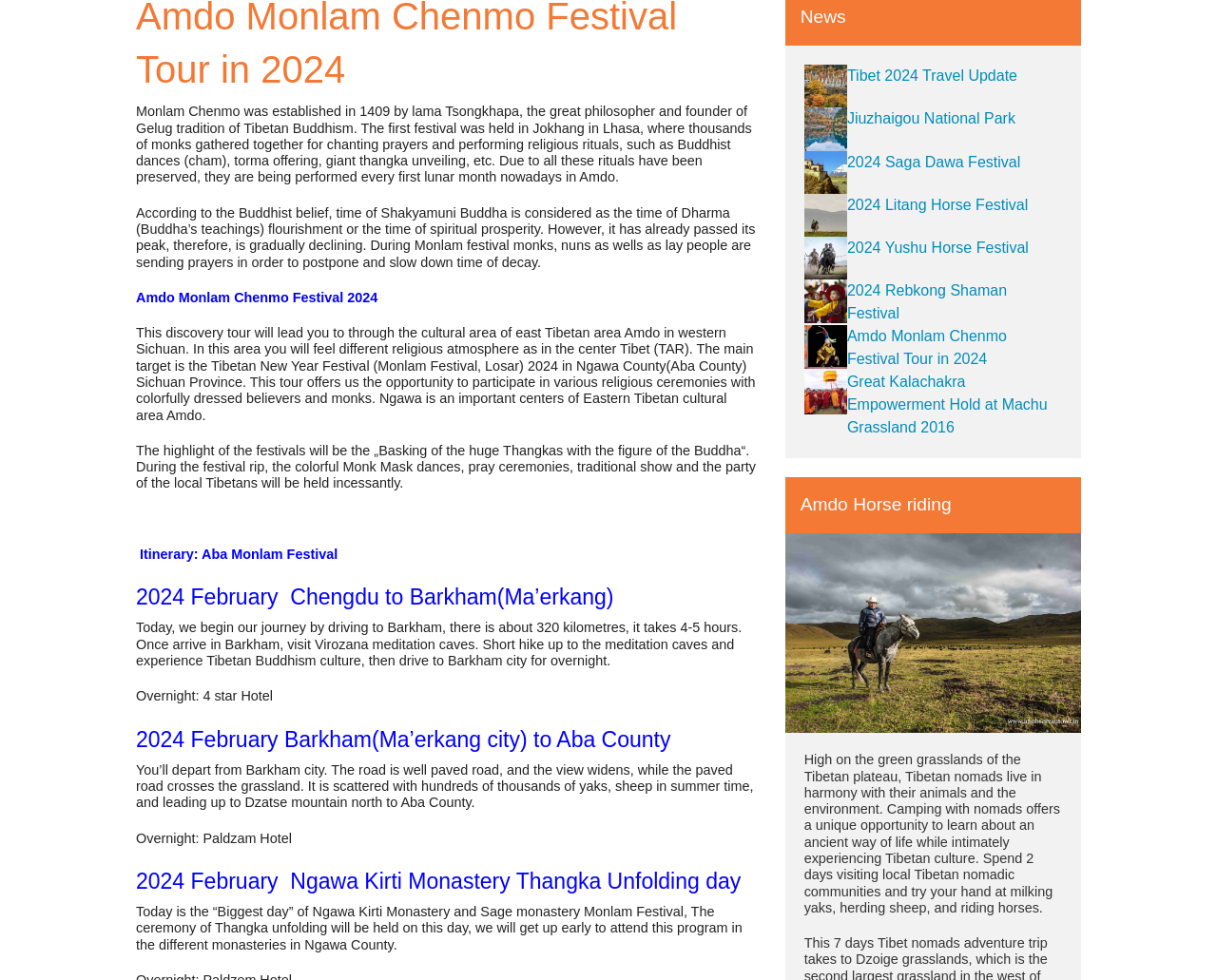Find the bounding box coordinates for the HTML element described as: "2024 Litang Horse Festival". The coordinates should consist of four float values between 0 and 1, i.e., [left, top, right, bottom].

[0.696, 0.201, 0.845, 0.217]